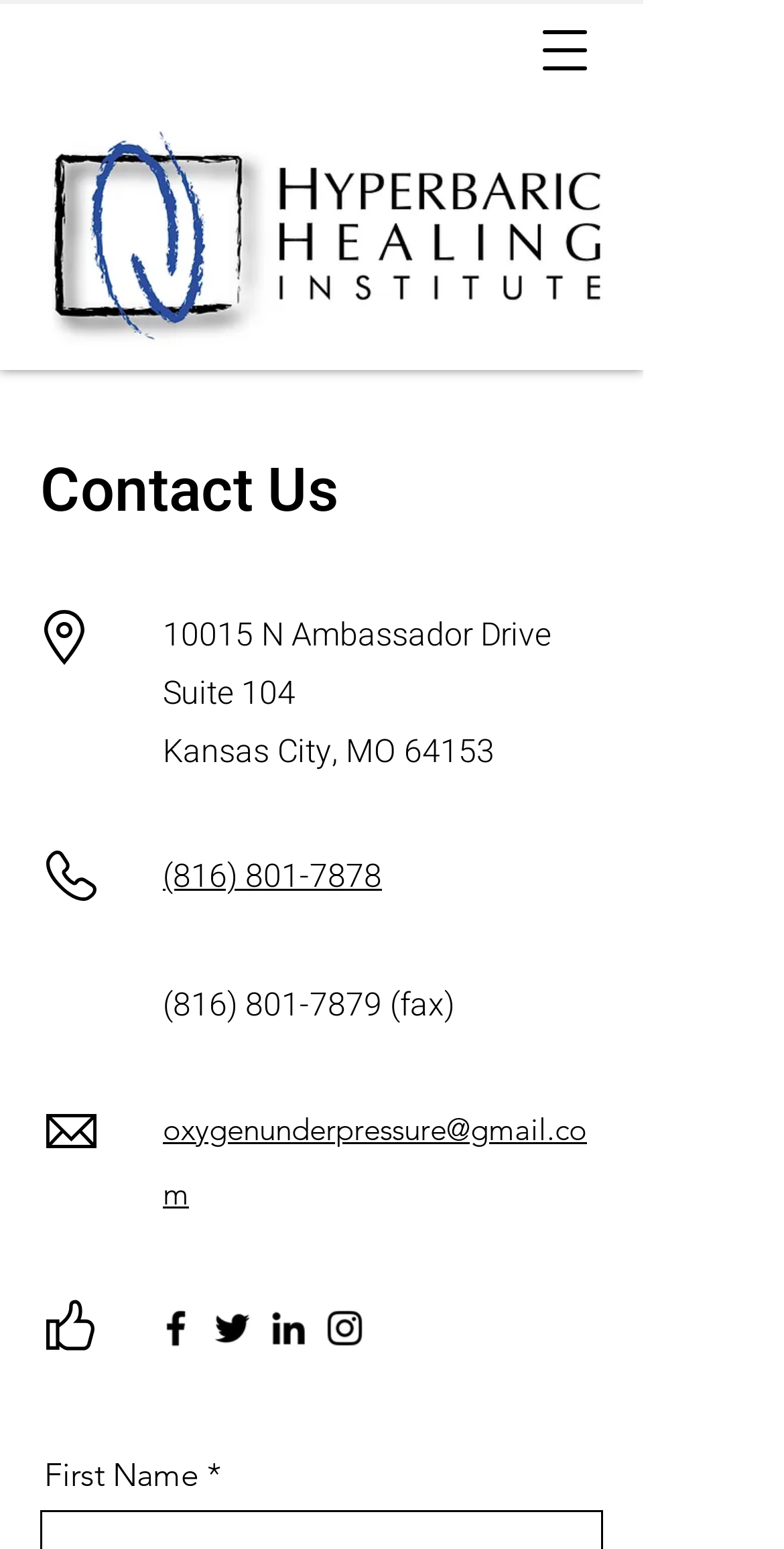Offer an in-depth caption of the entire webpage.

The webpage is a contact page for Hyperbaric Healing, with a prominent logo image at the top left, spanning about 70% of the page width. Below the logo, there is a heading that reads "Contact Us". 

Under the heading, the page displays the company's address, which is divided into three lines: "10015 N Ambassador Drive", "Suite 104", and "Kansas City, MO 64153". These lines are aligned to the left and are positioned below the logo. 

To the right of the address, there are two phone numbers, "(816) 801-7878" and "(816) 801-7879", with the fax number "(816) 801-7879" indicated as such. Below the phone numbers, there is an email address, "oxygenunderpressure@gmail.com". 

At the bottom left of the page, there is a social media bar with four icons: Facebook, Twitter, LinkedIn, and Instagram. Each icon is a link to the respective social media platform. 

Finally, at the very bottom of the page, there is a form field labeled "First Name", which is likely part of a larger contact form.